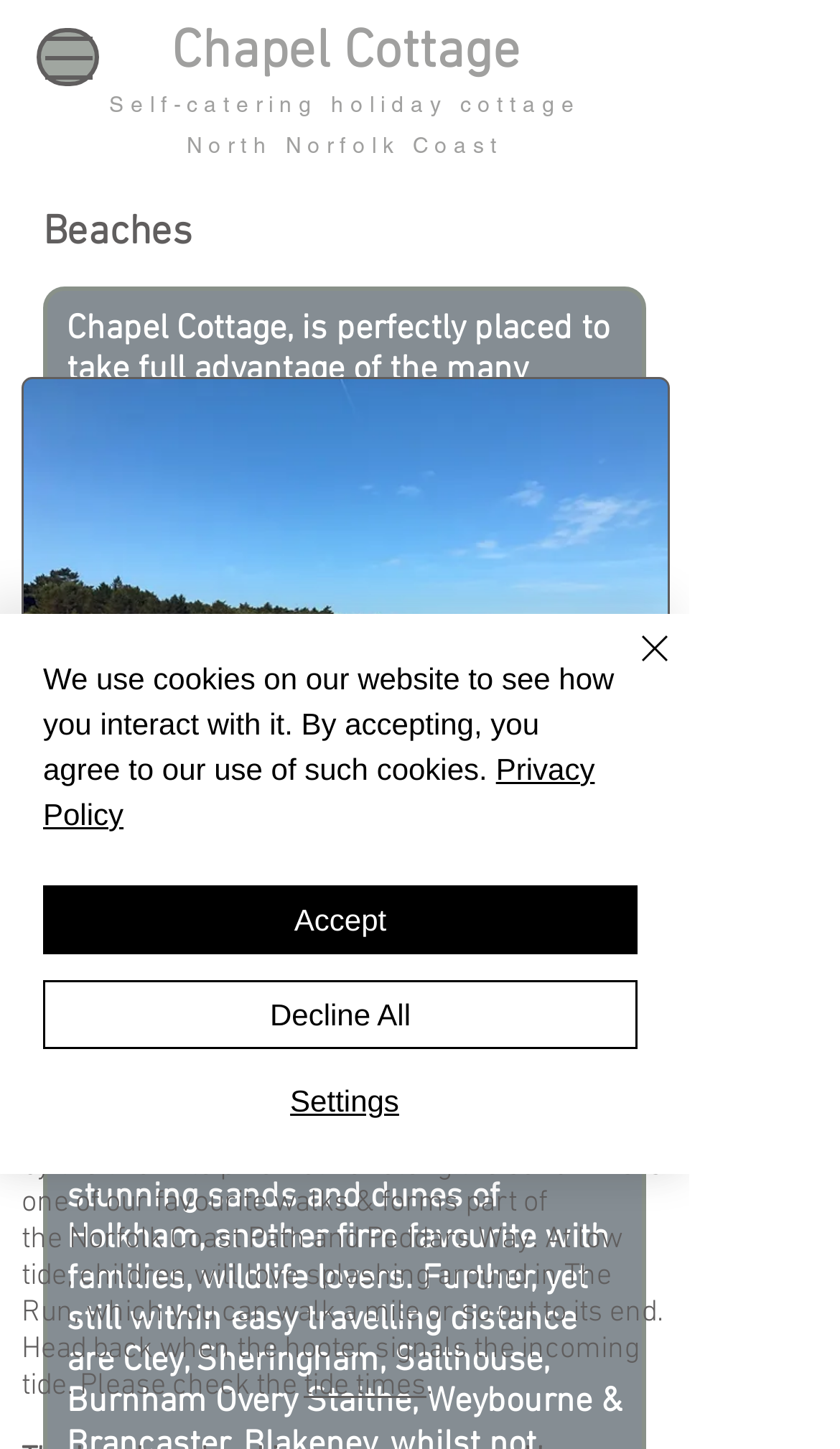Locate the bounding box coordinates of the item that should be clicked to fulfill the instruction: "View the 'Gallery'".

[0.41, 0.722, 0.615, 0.81]